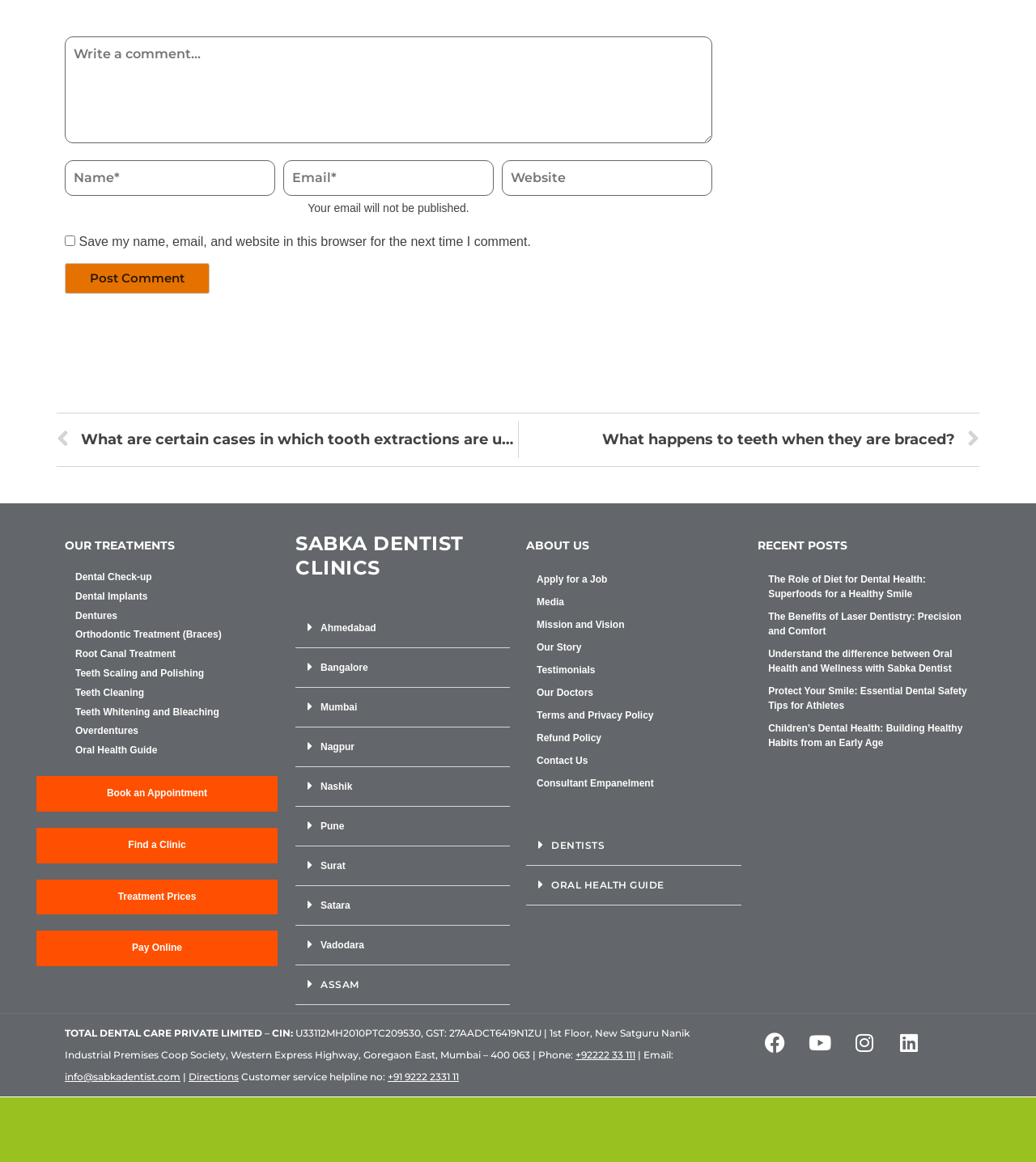Determine the bounding box coordinates of the UI element that matches the following description: "Teeth Whitening and Bleaching". The coordinates should be four float numbers between 0 and 1 in the format [left, top, right, bottom].

[0.073, 0.608, 0.27, 0.618]